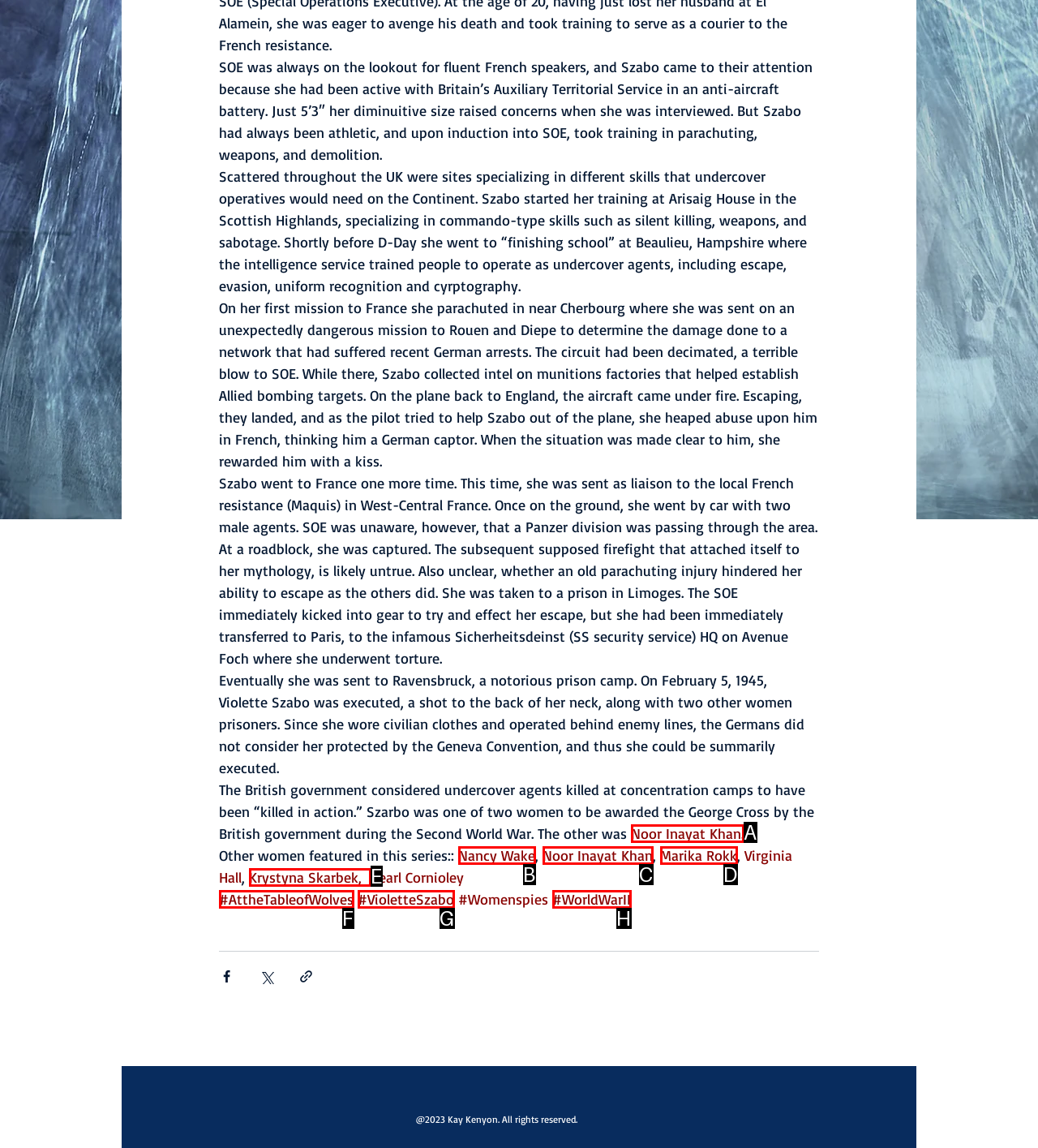Identify which HTML element matches the description: Krystyna Skarbek,
Provide your answer in the form of the letter of the correct option from the listed choices.

E